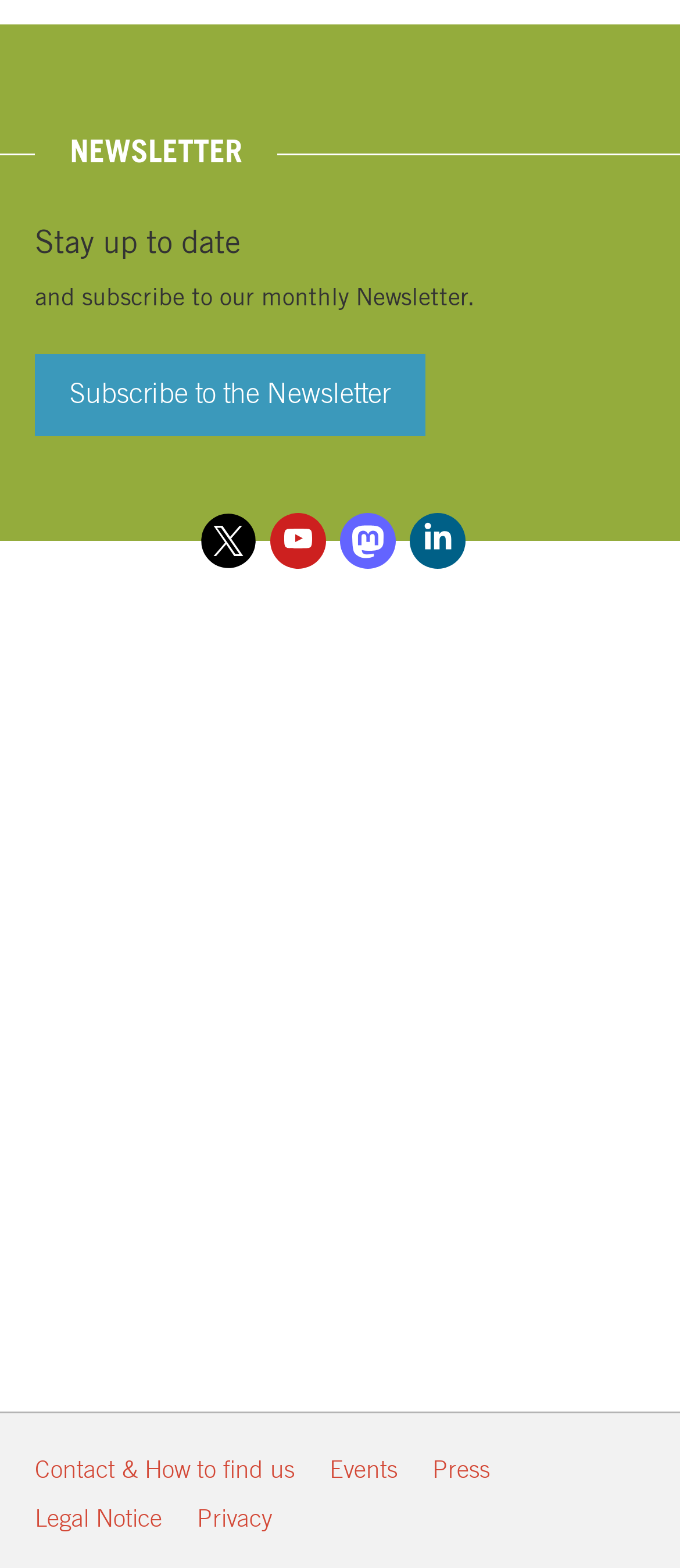How many links are available in the Footer Menu?
Respond to the question with a single word or phrase according to the image.

5